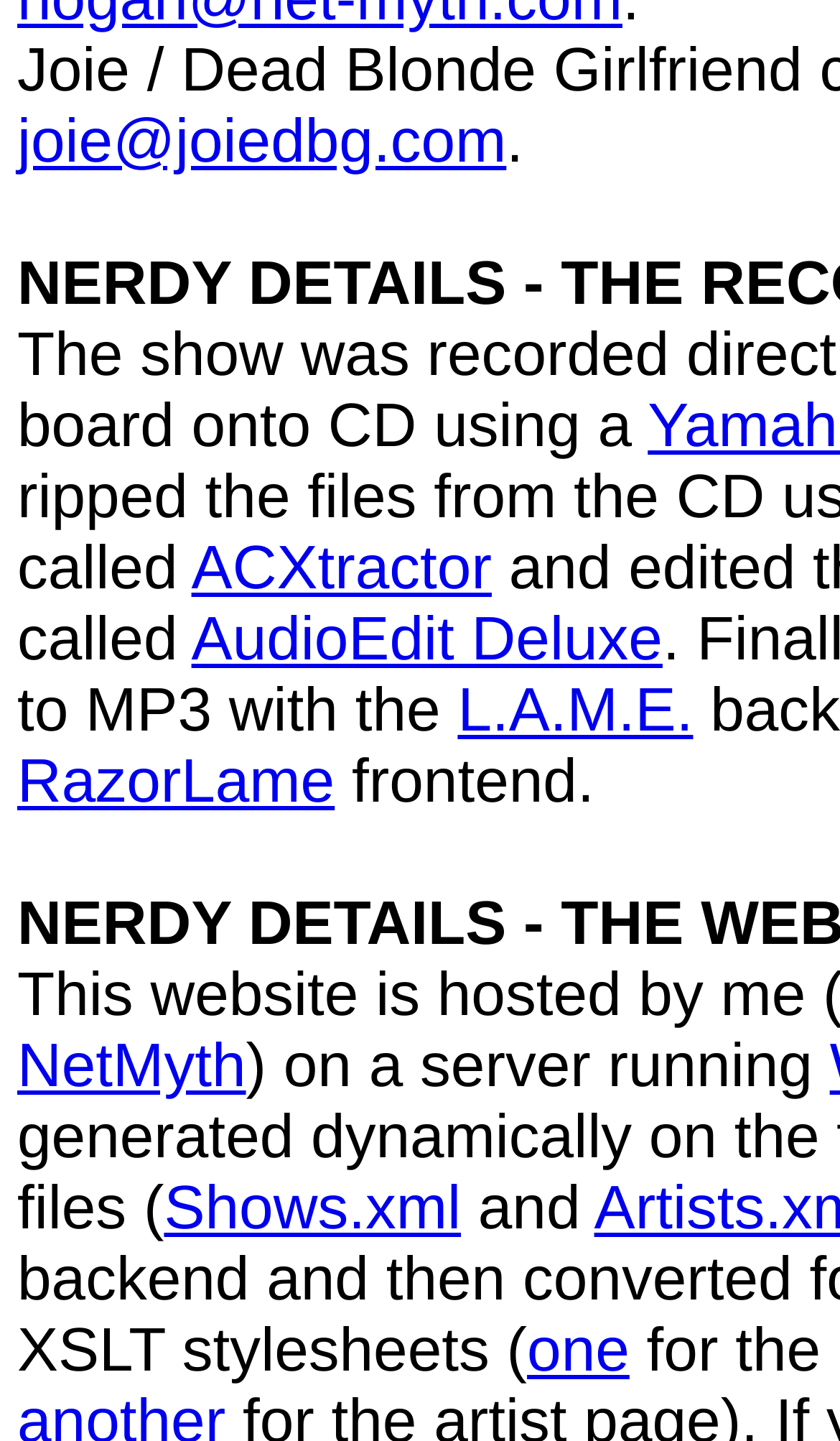Refer to the image and answer the question with as much detail as possible: What is the email address provided?

The email address is found in the link element with the text 'joie@joiedbg.com' at the top left of the webpage.